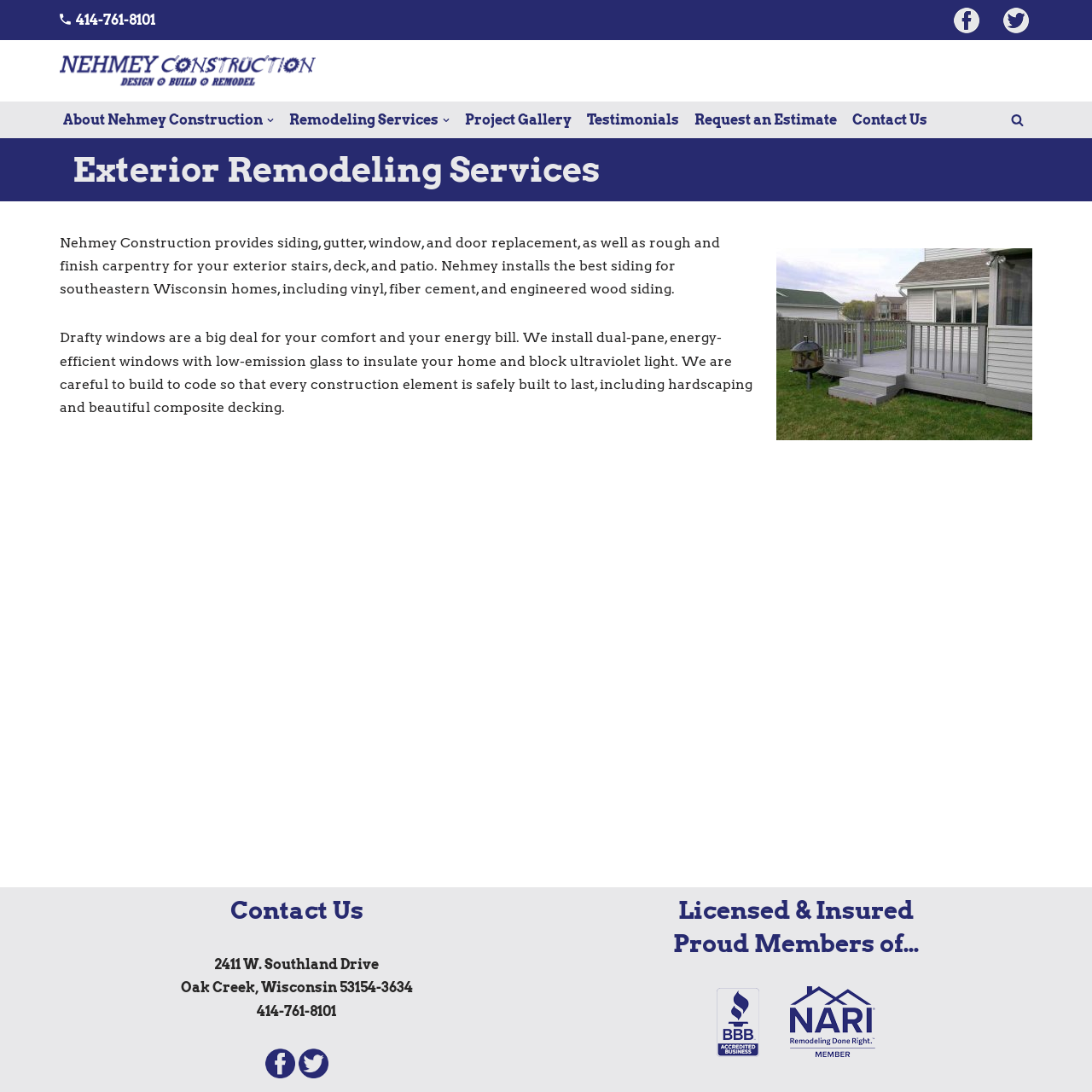Please find the bounding box coordinates (top-left x, top-left y, bottom-right x, bottom-right y) in the screenshot for the UI element described as follows: Remodeling Services

[0.265, 0.099, 0.402, 0.12]